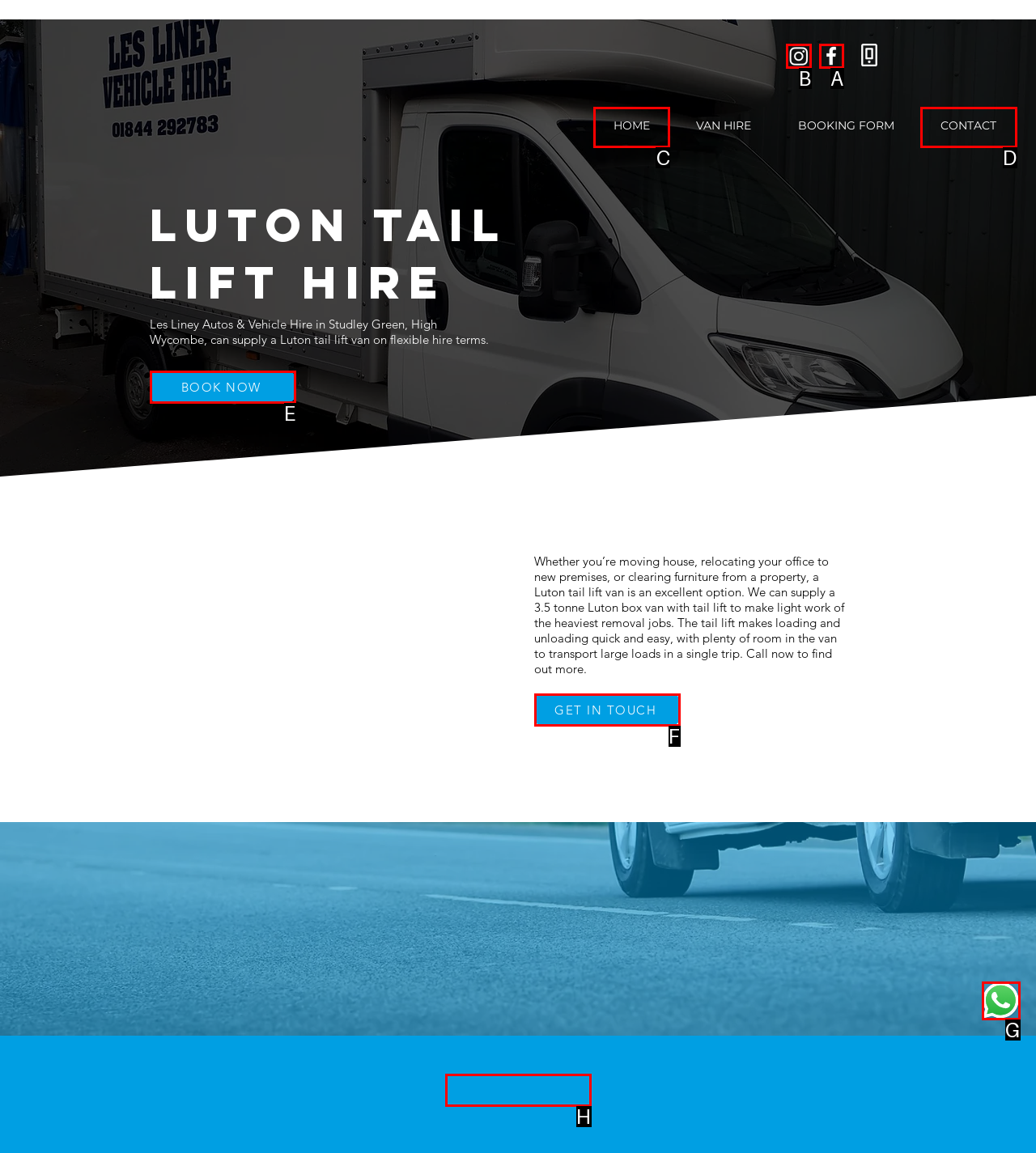Point out the specific HTML element to click to complete this task: Open Instagram Reply with the letter of the chosen option.

B